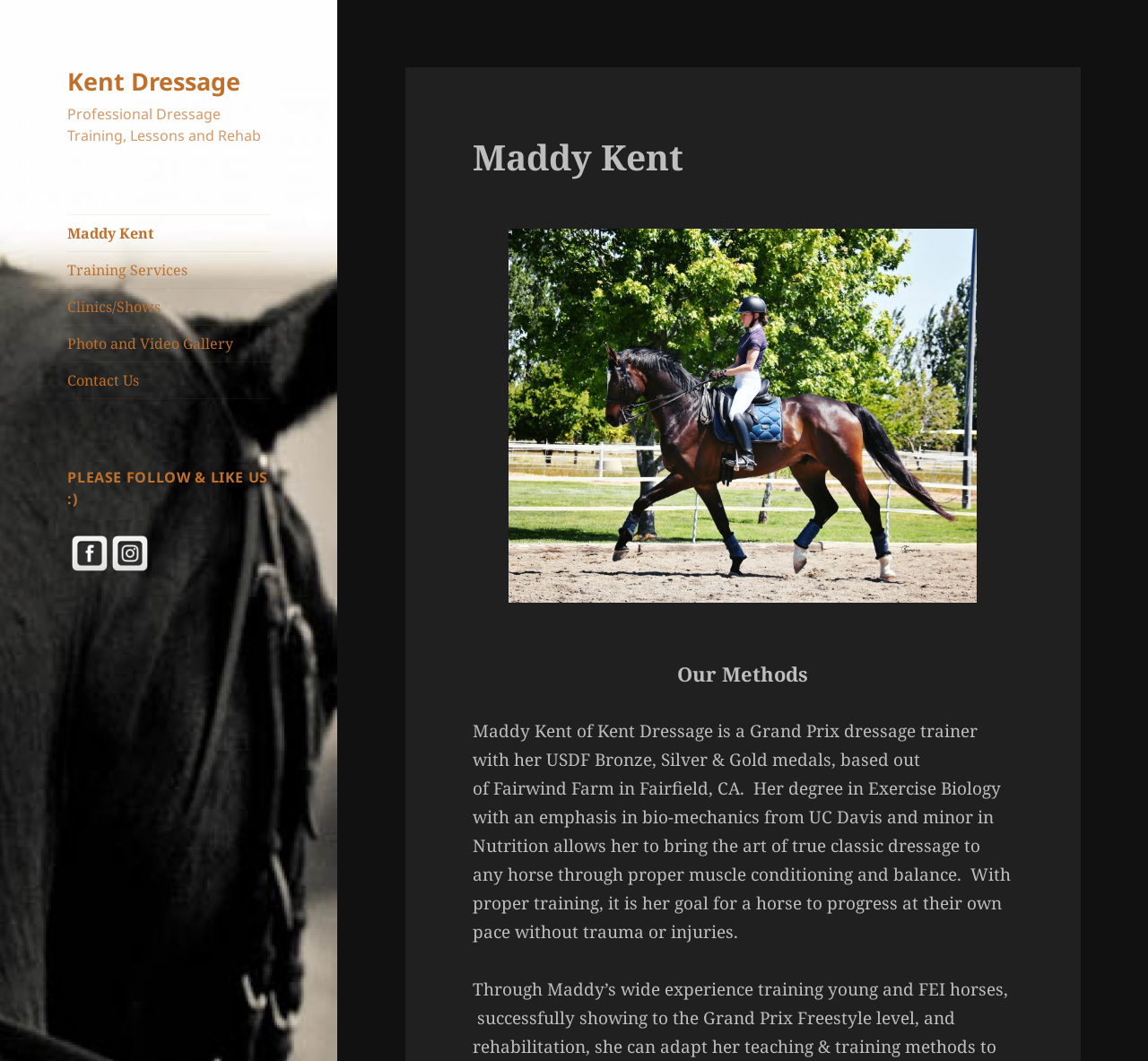Could you provide the bounding box coordinates for the portion of the screen to click to complete this instruction: "explore training services"?

[0.059, 0.237, 0.235, 0.271]